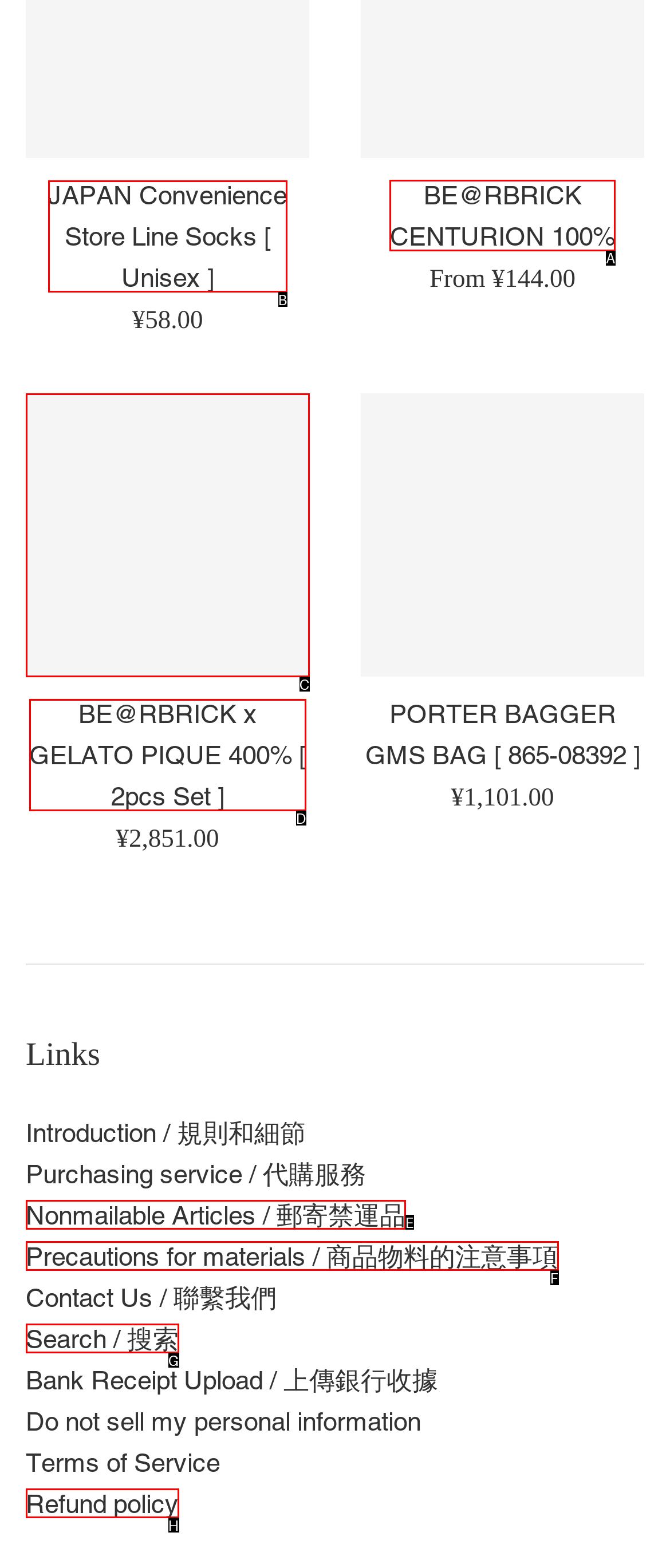Which HTML element should be clicked to perform the following task: Check price of BE@RBRICK CENTURION 100%
Reply with the letter of the appropriate option.

A